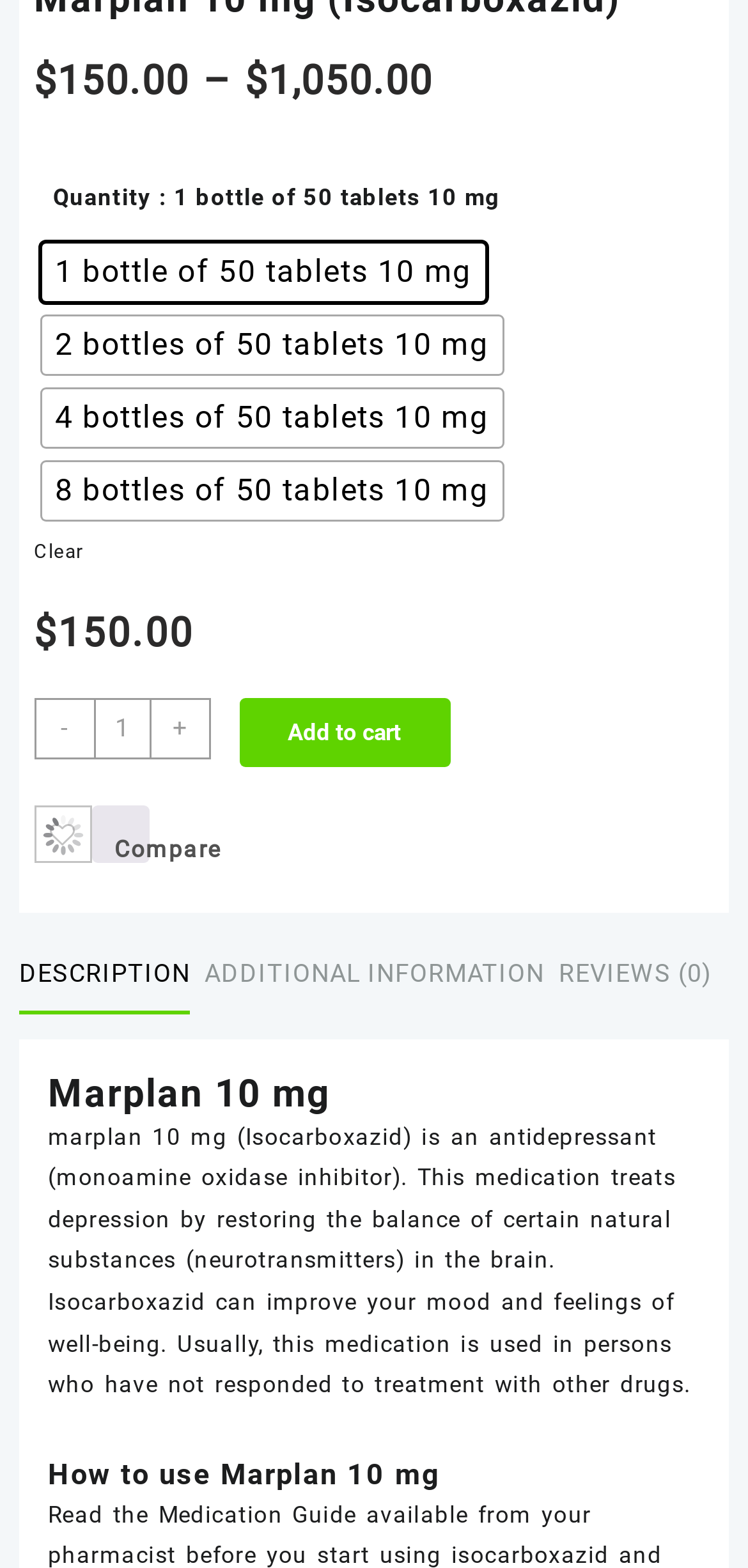Give a one-word or phrase response to the following question: What is the purpose of the '-' button?

Decrease quantity